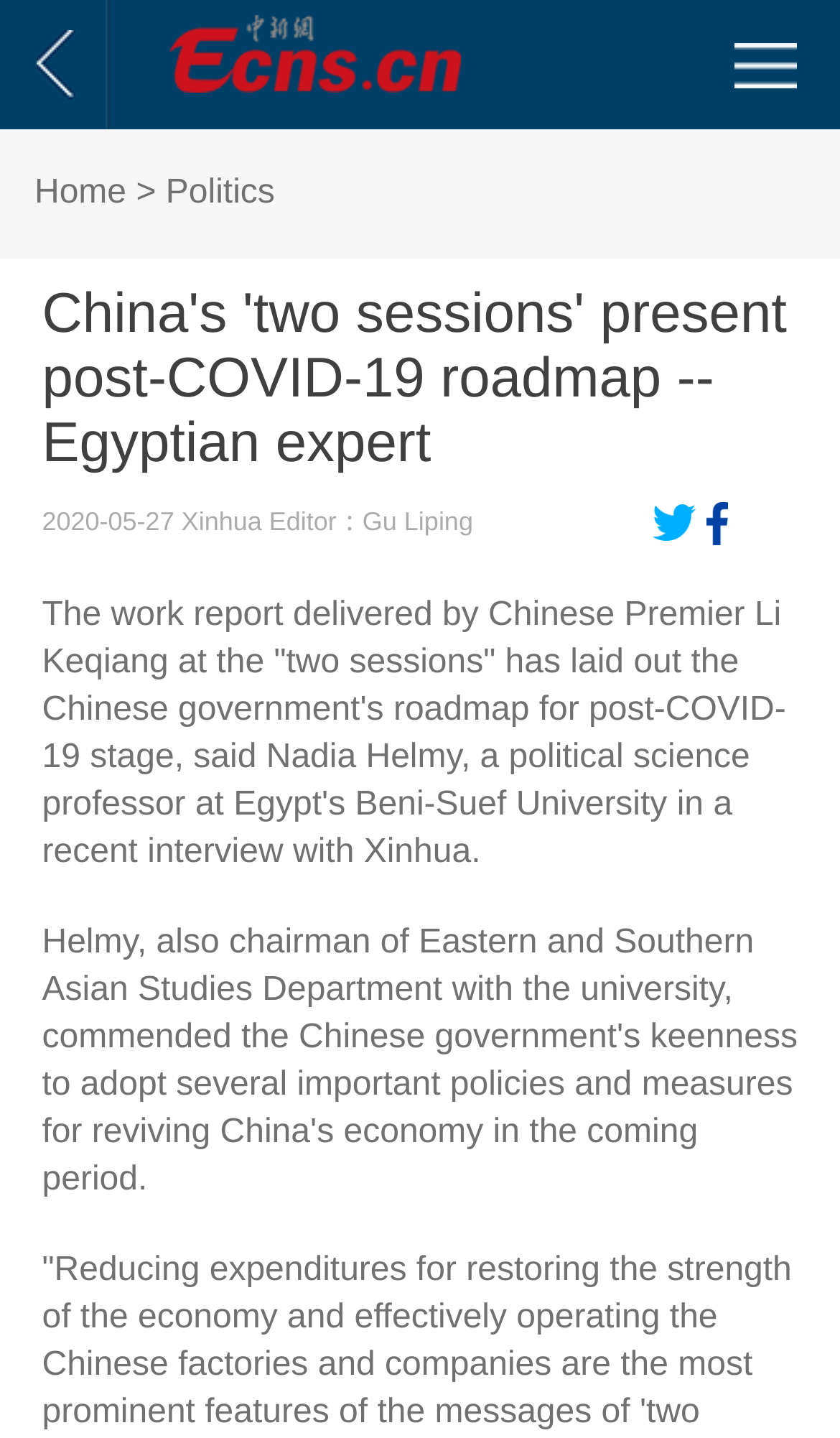Give an in-depth explanation of the webpage layout and content.

The webpage appears to be a news article about China's "two sessions" and their post-COVID-19 roadmap, as described by an Egyptian expert. 

At the top left of the page, there is a link, followed by a small image and another link to the right of it. Below these elements, there is a horizontal navigation bar with a "Home" link and a "Politics" category label. 

The main title of the article, "China's 'two sessions' present post-COVID-19 roadmap -- Egyptian expert", is prominently displayed in the middle of the top section of the page. 

Below the title, there is a metadata section with the publication date "2020-05-27 Xinhua" and the editor's name "Gu Liping". 

To the right of the metadata section, there are social media sharing links for Twitter and Facebook. 

The main content of the article starts below the metadata section, with a paragraph describing the Chinese government's roadmap for the post-COVID-19 stage, as explained by an Egyptian political science professor.